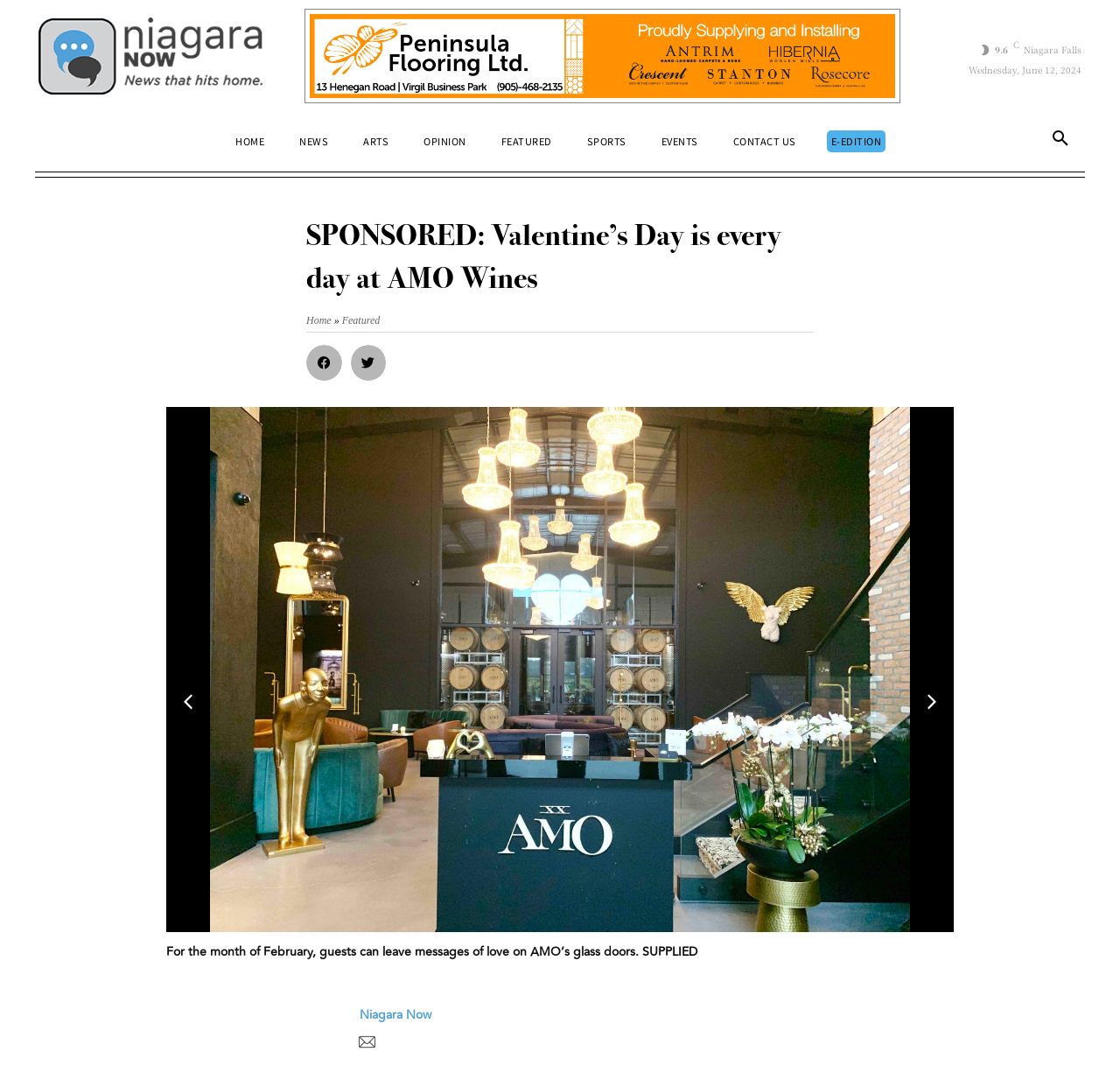What is the name of the wine place?
Provide a detailed answer to the question, using the image to inform your response.

The name of the wine place can be found in the title of the webpage, which says 'SPONSORED: Valentine’s Day is every day at AMO Wines'. This suggests that the webpage is sponsored content about AMO Wines.